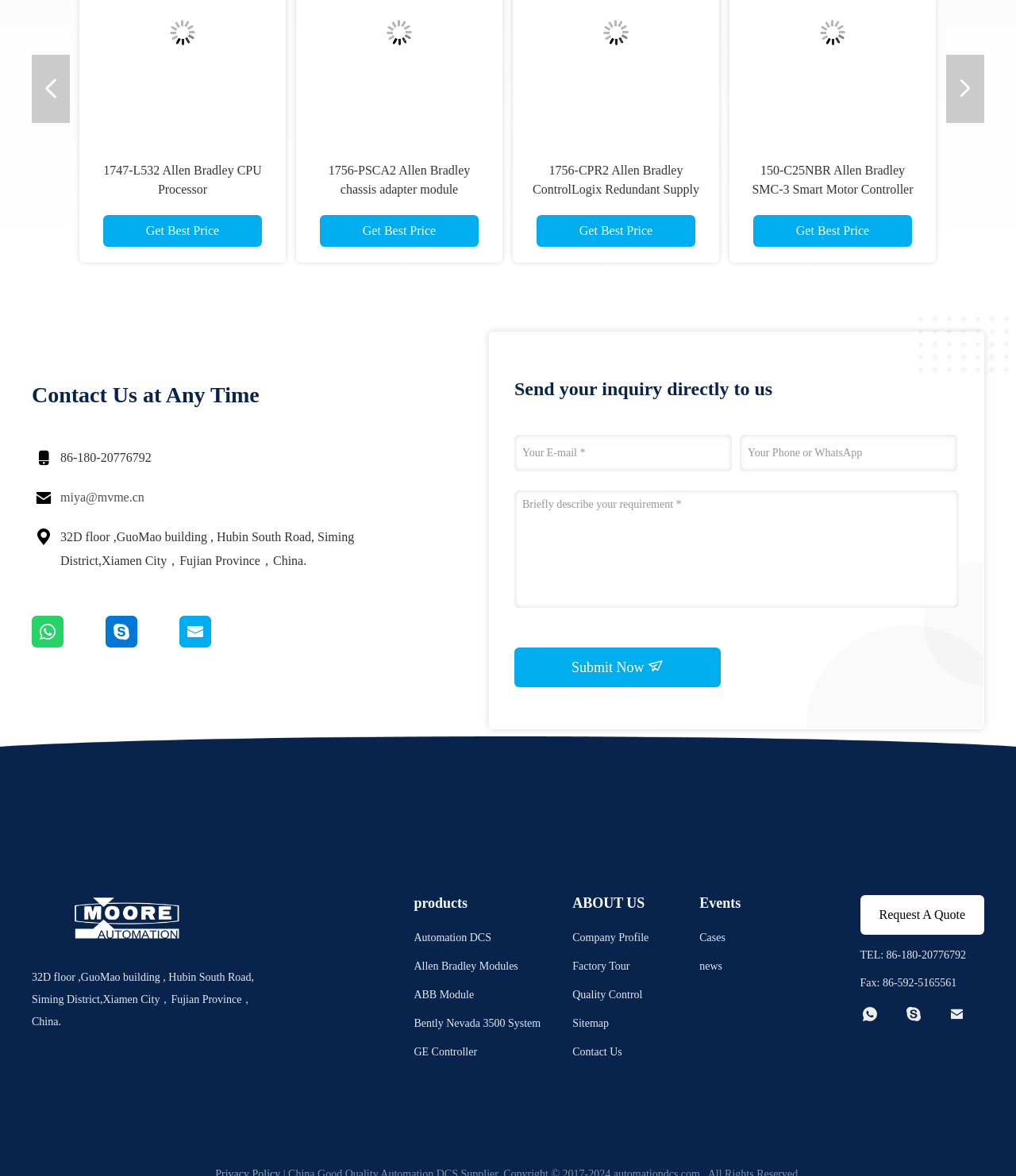Determine the bounding box coordinates for the element that should be clicked to follow this instruction: "Contact us at any time". The coordinates should be given as four float numbers between 0 and 1, in the format [left, top, right, bottom].

[0.031, 0.325, 0.255, 0.346]